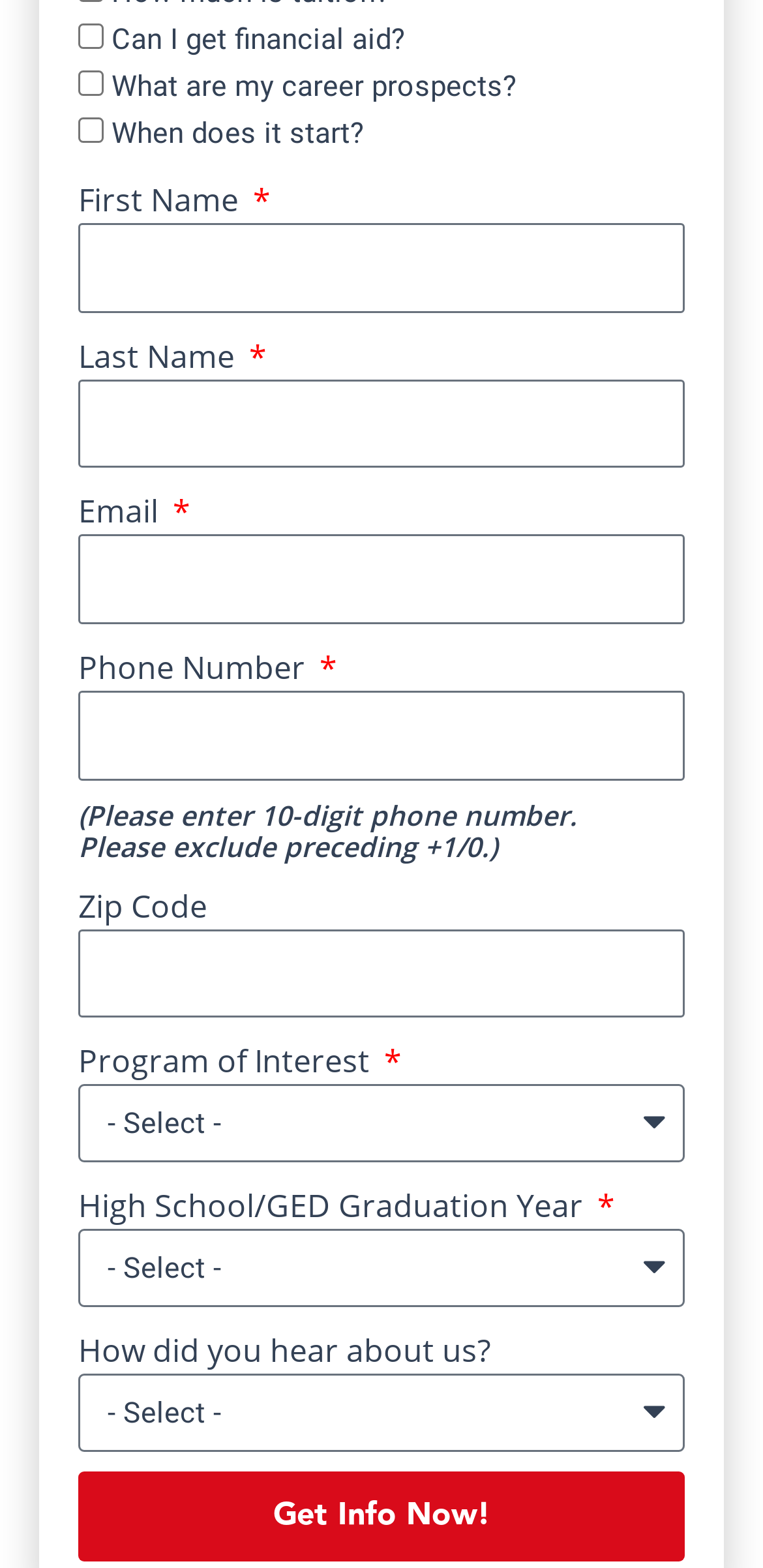What is the last field to fill out on the form?
Answer with a single word or phrase by referring to the visual content.

How did you hear about us?